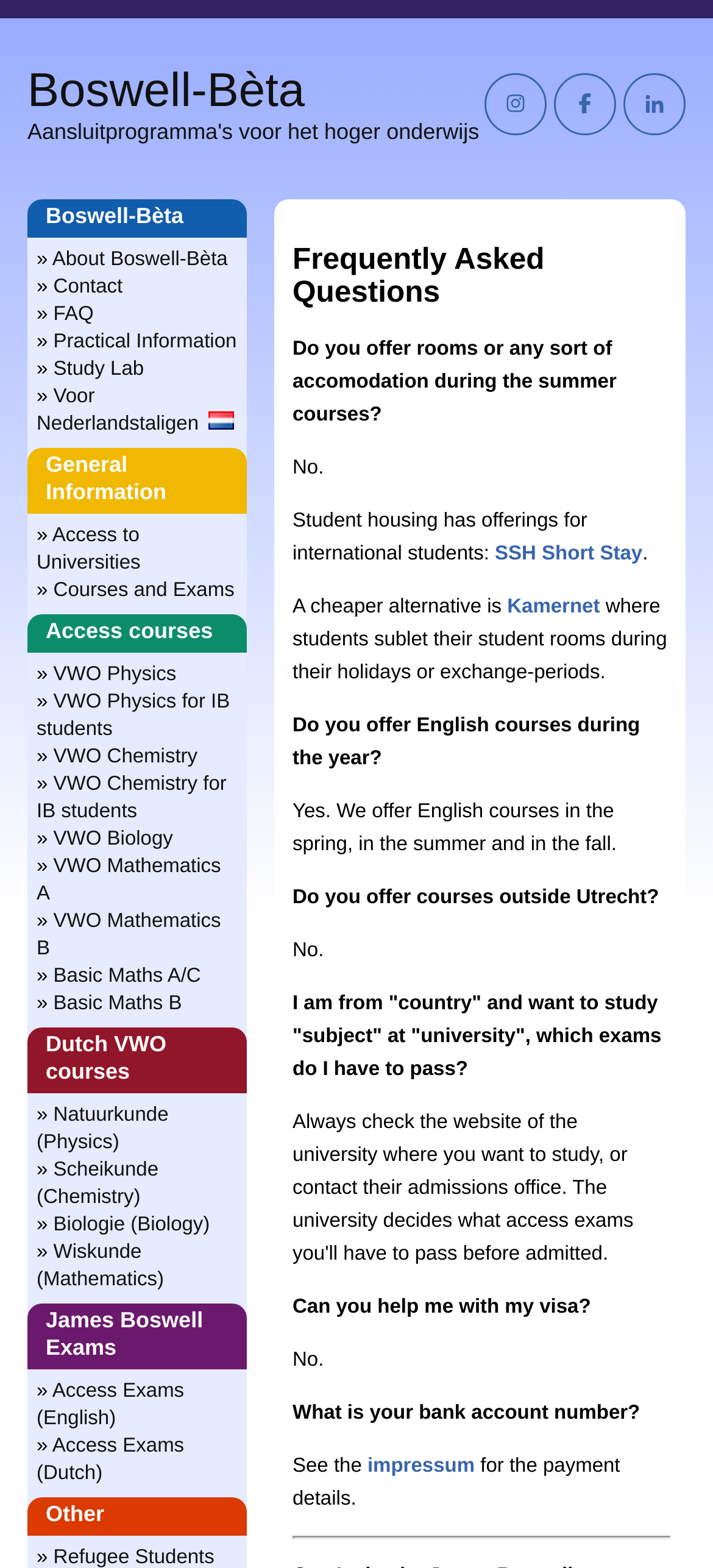Please examine the image and answer the question with a detailed explanation:
What is the language of the access exams mentioned on the webpage?

The webpage lists 'Access Exams (English)' and 'Access Exams (Dutch)' under the heading 'James Boswell Exams', indicating that the access exams are offered in both English and Dutch languages.